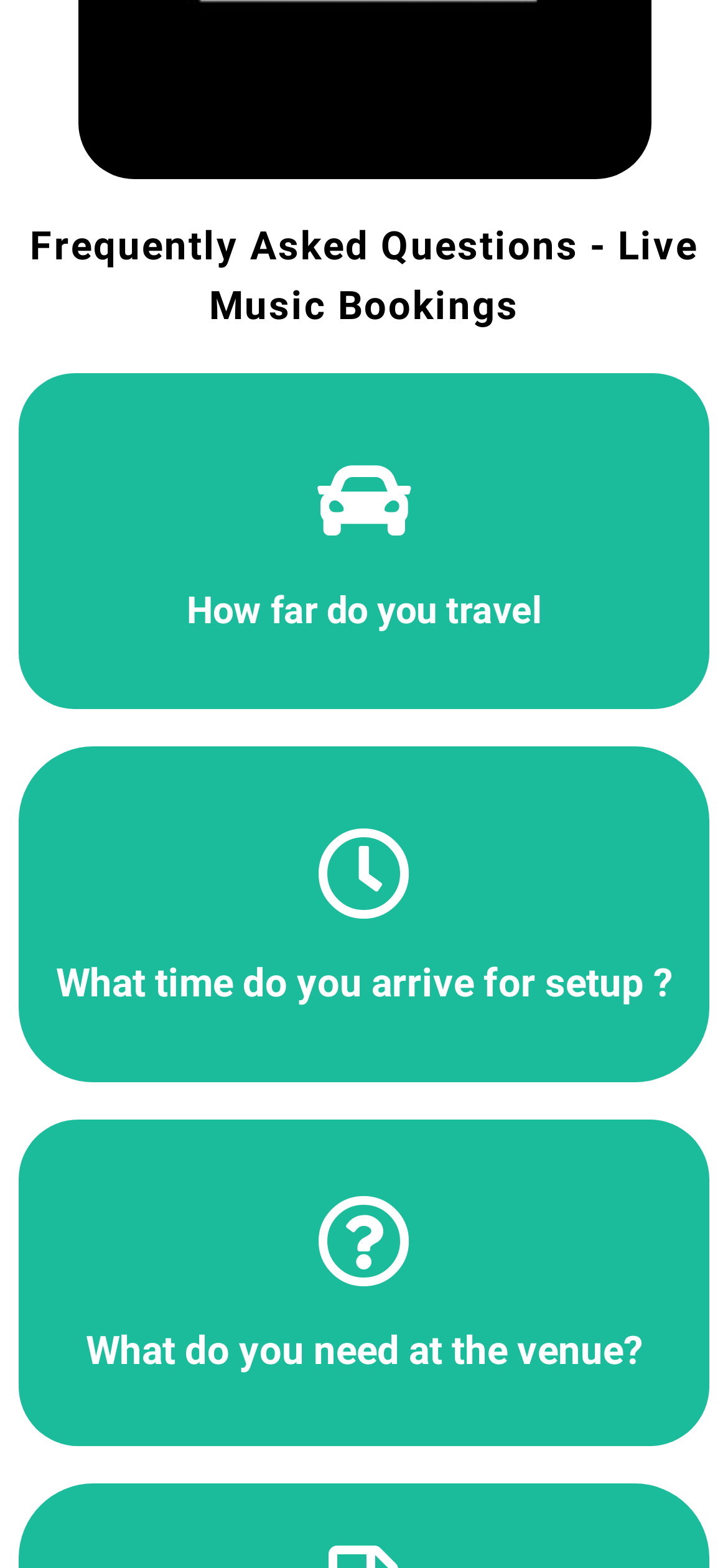Where is Colin Dodds based?
Refer to the image and provide a one-word or short phrase answer.

Sunshine Coast, QLD